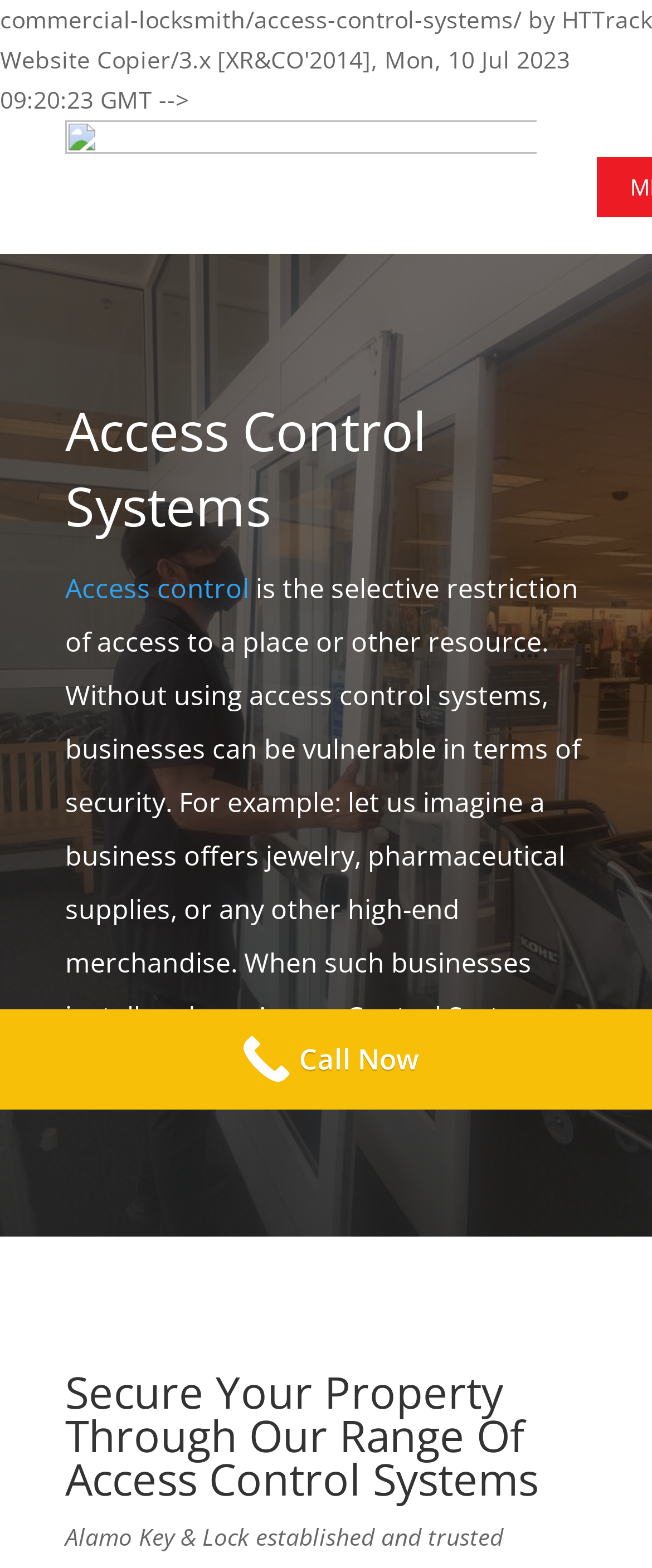What is the relationship between access control and security?
Provide a detailed answer to the question using information from the image.

According to the webpage, access control systems can improve security, as mentioned in the sentence 'Without using access control systems, businesses can be vulnerable in terms of security'.